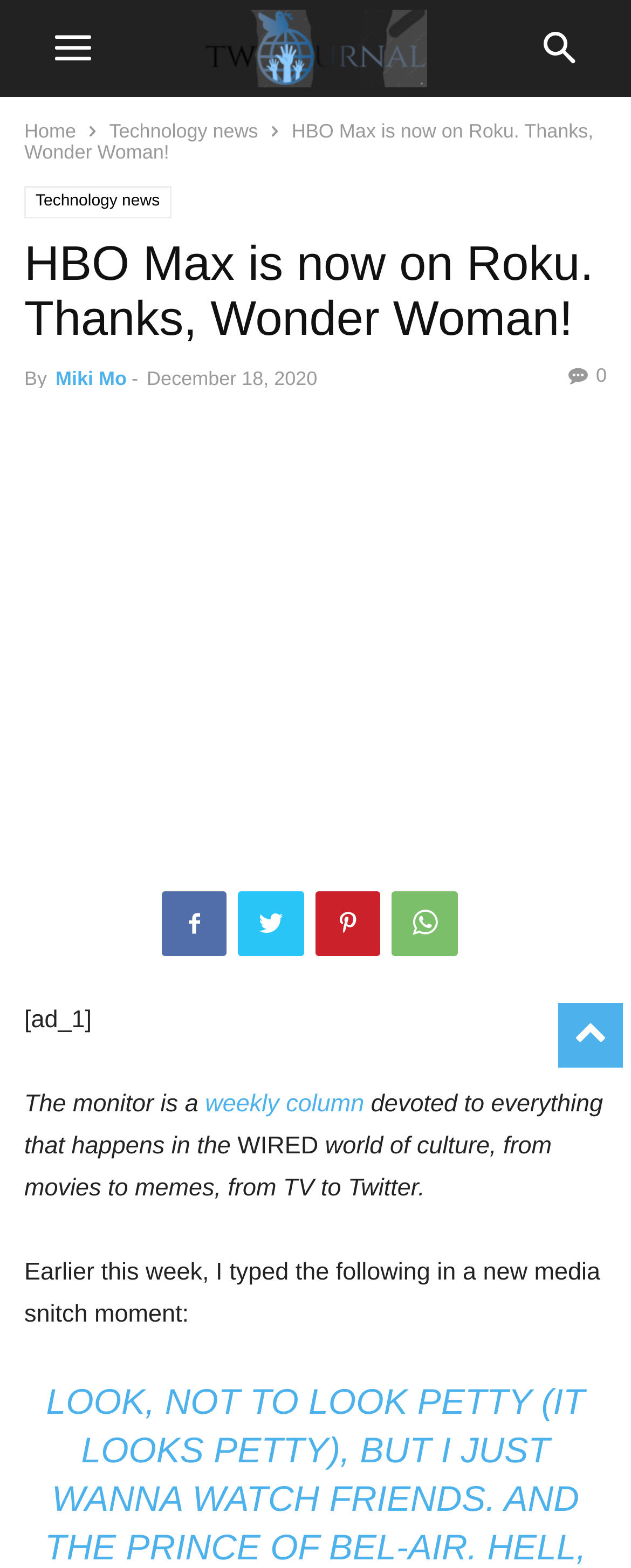Predict the bounding box of the UI element based on this description: "Home".

[0.038, 0.076, 0.121, 0.091]